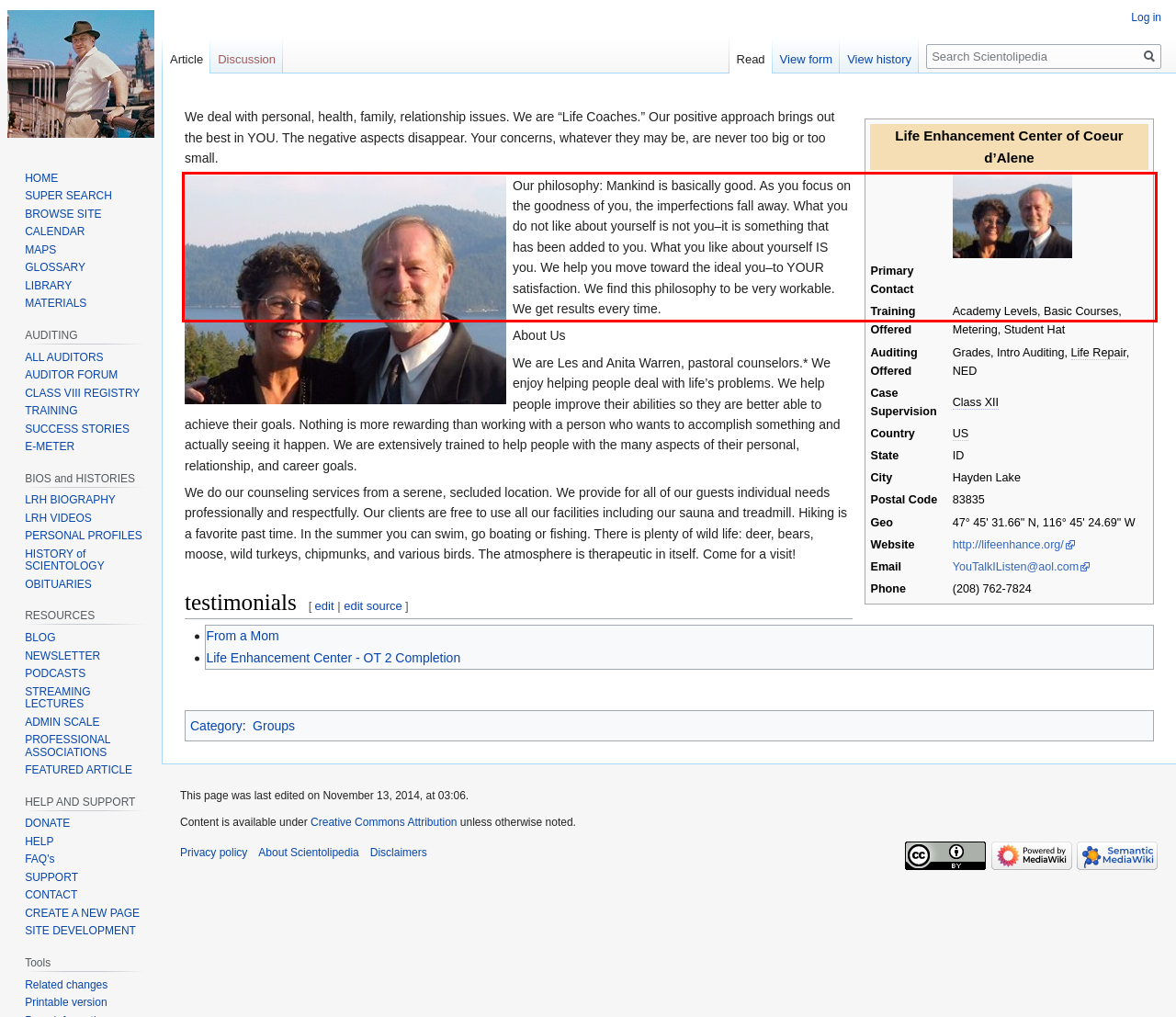With the provided screenshot of a webpage, locate the red bounding box and perform OCR to extract the text content inside it.

Our philosophy: Mankind is basically good. As you focus on the goodness of you, the imperfections fall away. What you do not like about yourself is not you–it is something that has been added to you. What you like about yourself IS you. We help you move toward the ideal you–to YOUR satisfaction. We find this philosophy to be very workable. We get results every time.